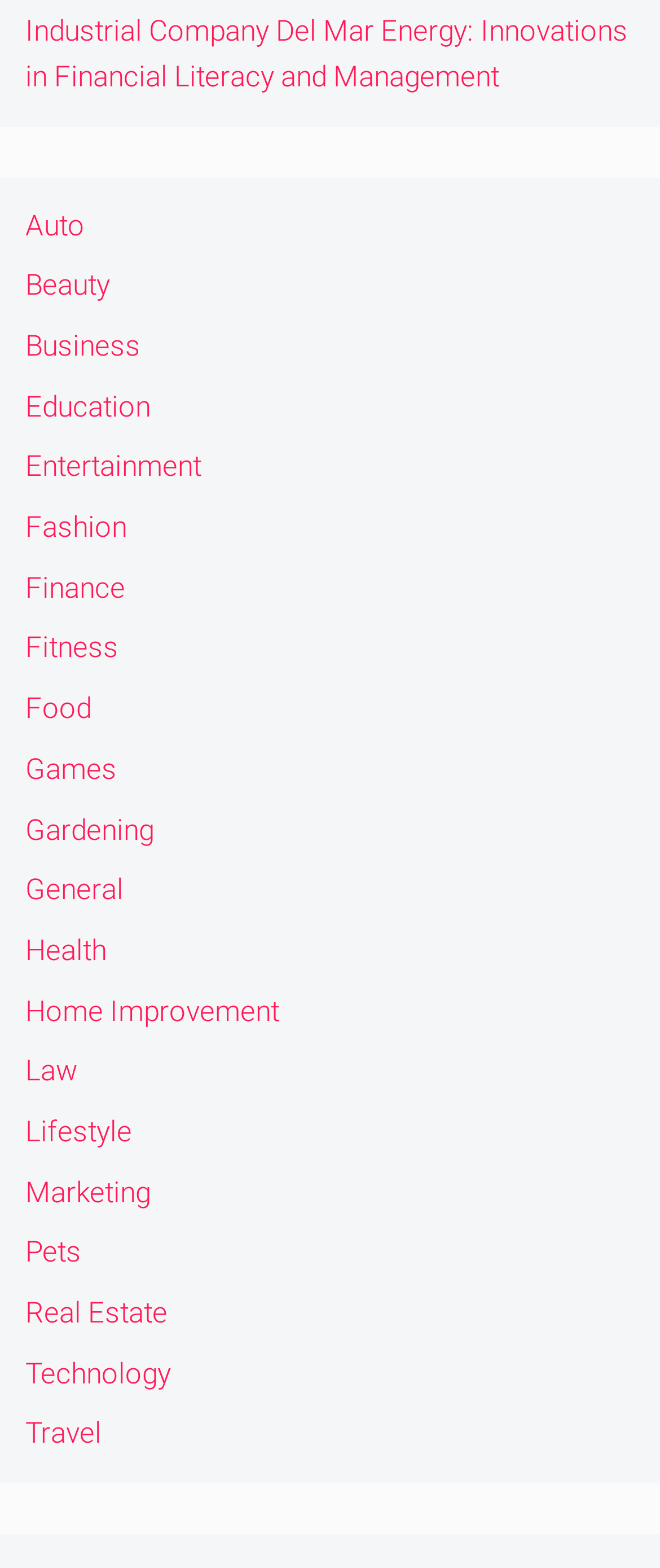Locate the bounding box coordinates of the element that should be clicked to execute the following instruction: "Explore Finance options".

[0.038, 0.364, 0.19, 0.385]